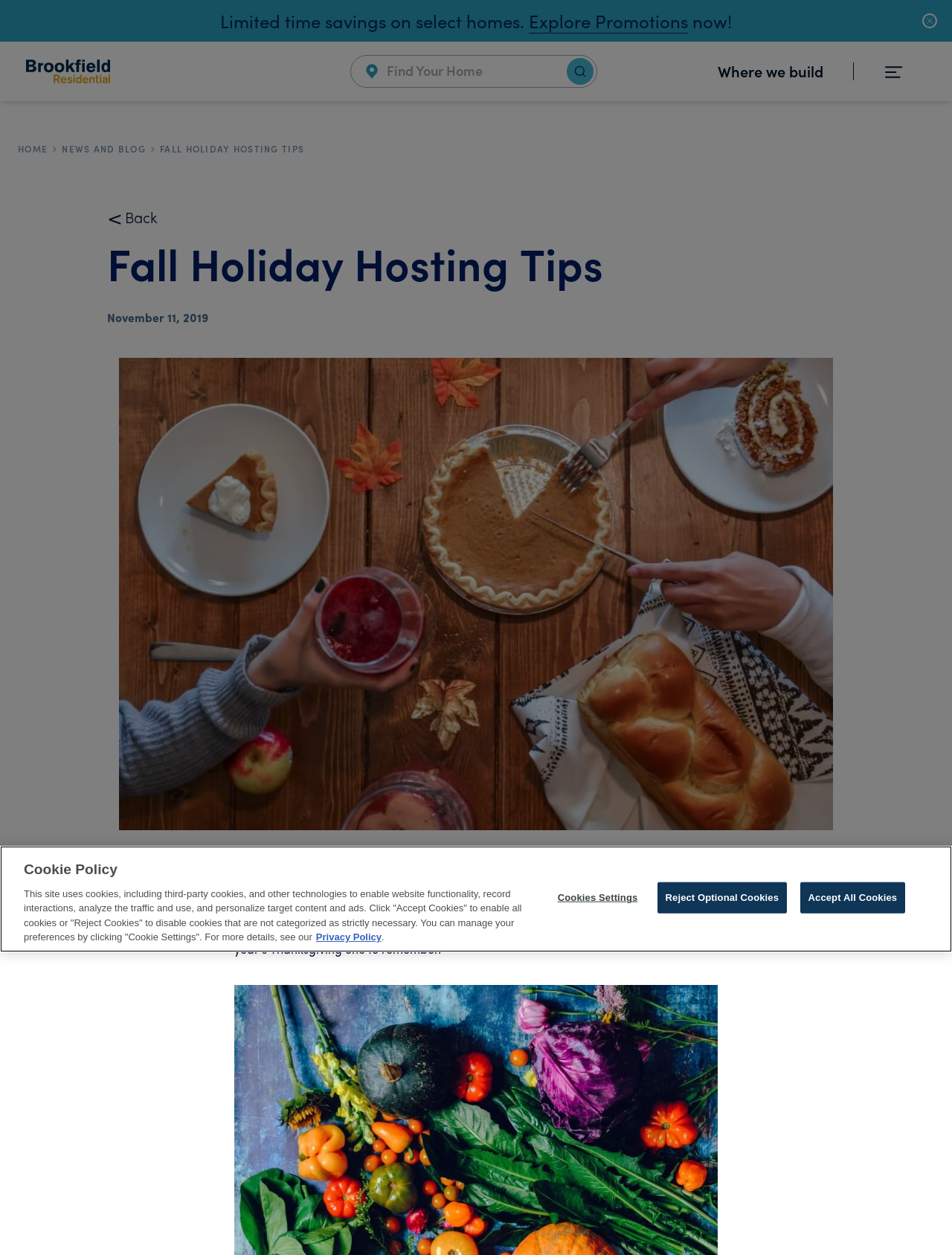Extract the main title from the webpage and generate its text.

Fall Holiday Hosting Tips